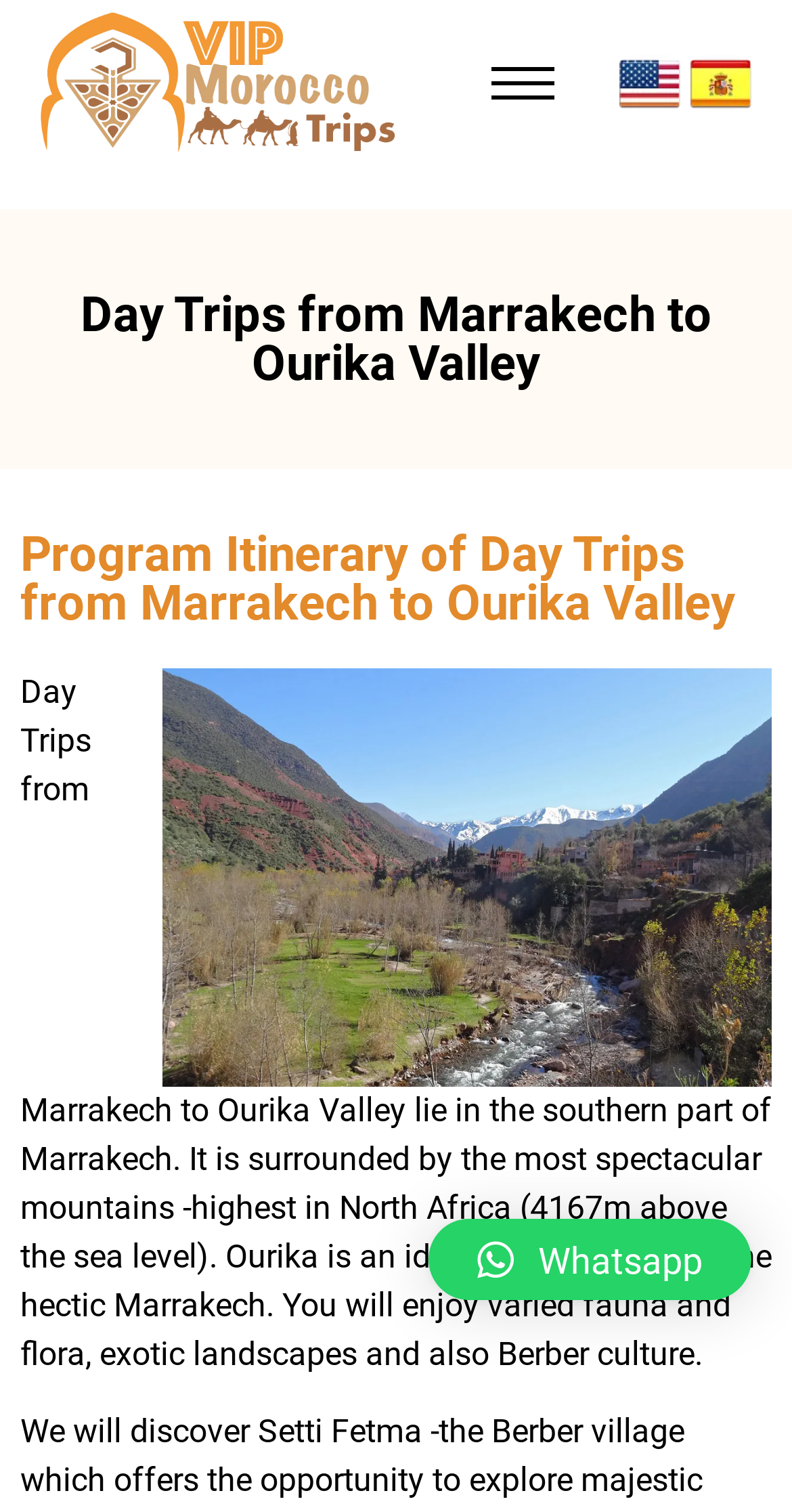Create an elaborate caption for the webpage.

The webpage is about Day Trips from Marrakech to Ourika Valley, a travel destination in Morocco. At the top left of the page, there are three links placed horizontally, likely navigation links. Below these links, there is a prominent heading that reads "Day Trips from Marrakech to Ourika Valley". 

Further down, there is another heading that says "Program Itinerary of Day Trips from Marrakech to Ourika Valley", which suggests that the page may provide a detailed schedule or plan for the trip. 

The main content of the page is a paragraph of text that describes Ourika Valley, mentioning its location, geography, and attractions. The text explains that Ourika Valley is an ideal getaway from Marrakech, offering a diverse range of flora and fauna, exotic landscapes, and Berber culture.

On the top right side of the page, there are two more links placed horizontally, possibly related to social media or contact information. At the bottom right of the page, there is a Whatsapp link, represented by an icon.